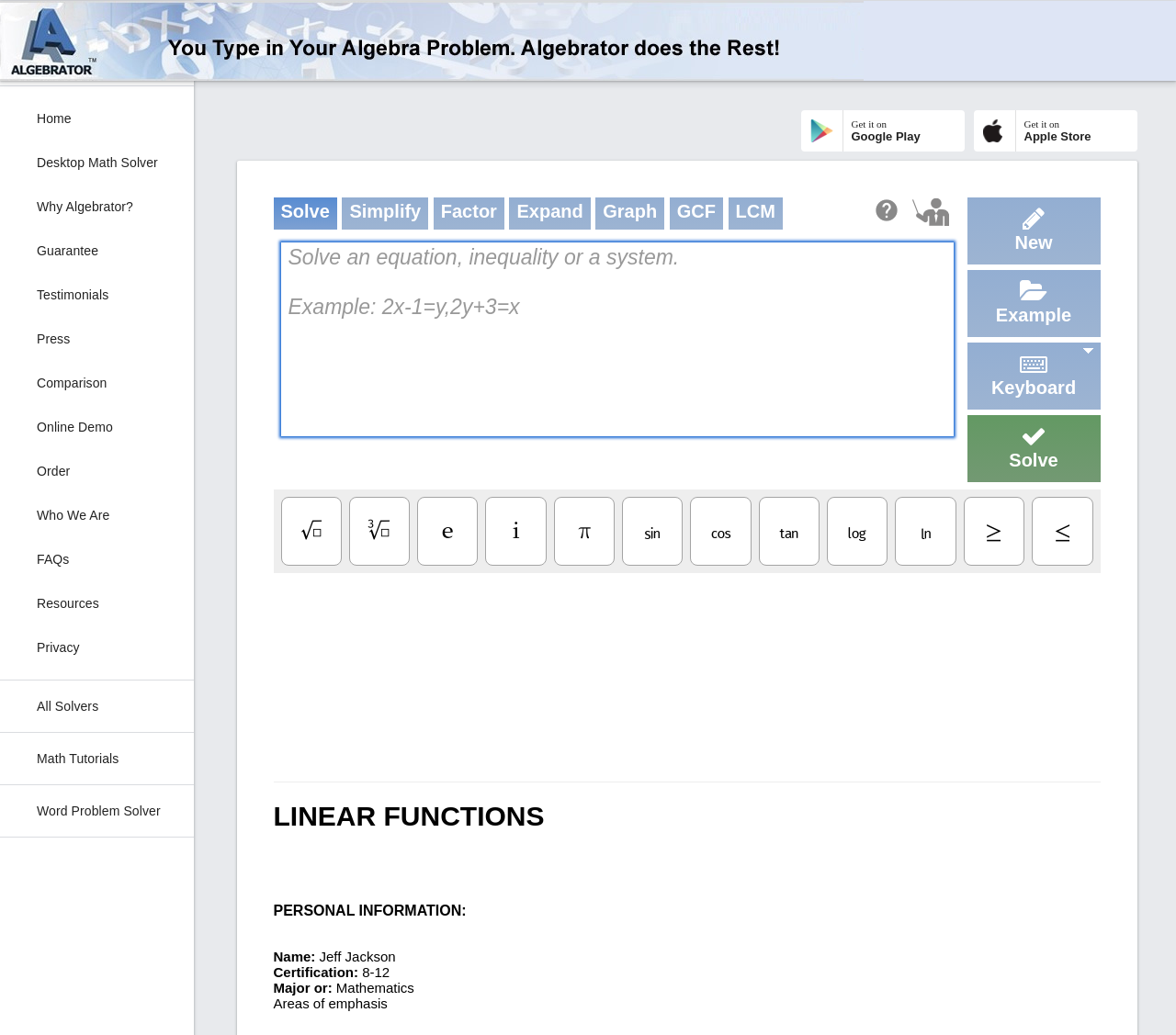Please identify the bounding box coordinates of the area that needs to be clicked to fulfill the following instruction: "Click on the '√' button."

[0.239, 0.479, 0.29, 0.546]